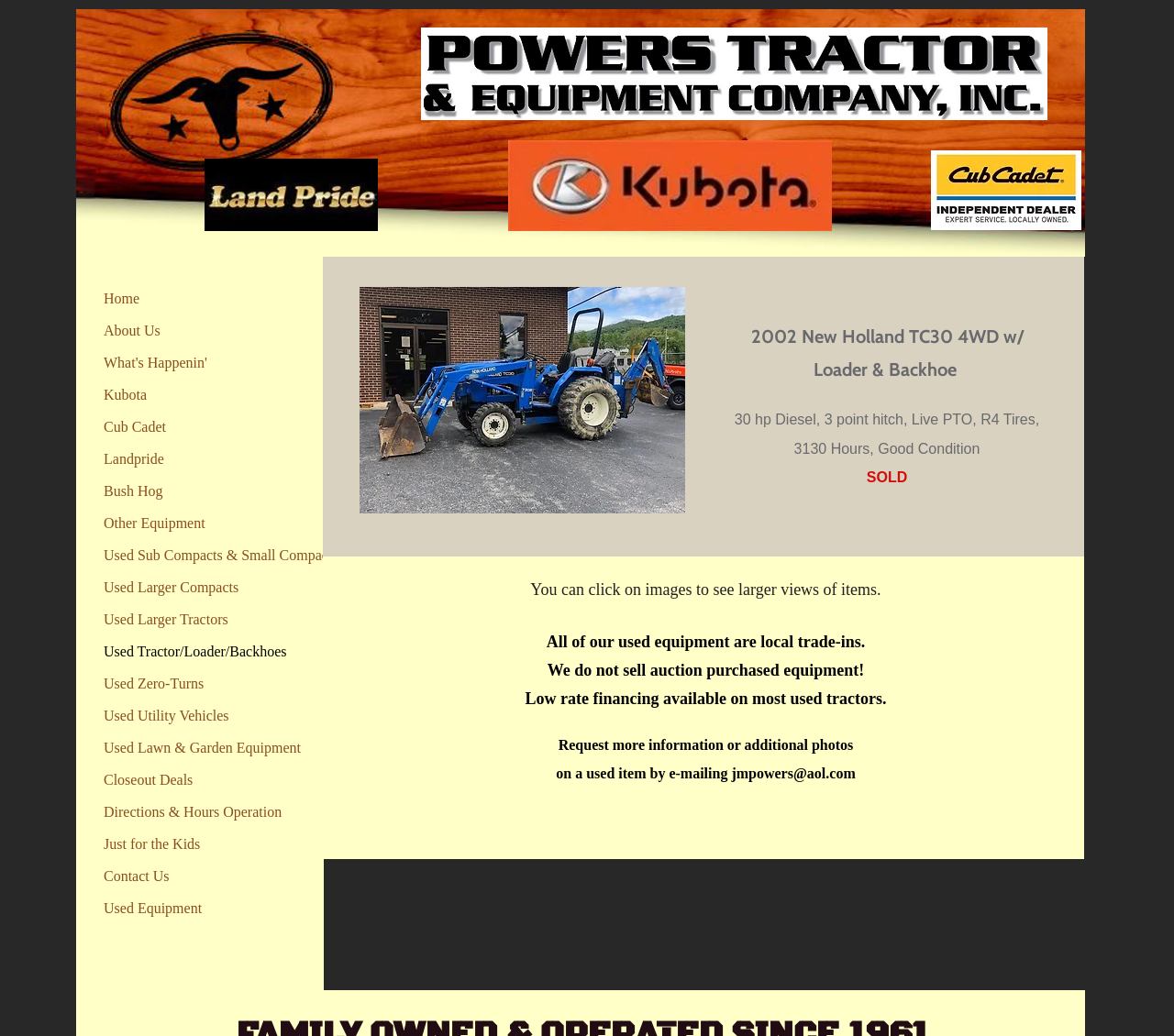Determine the bounding box coordinates of the clickable element to achieve the following action: 'Click on the 'Home' link'. Provide the coordinates as four float values between 0 and 1, formatted as [left, top, right, bottom].

[0.08, 0.274, 0.127, 0.303]